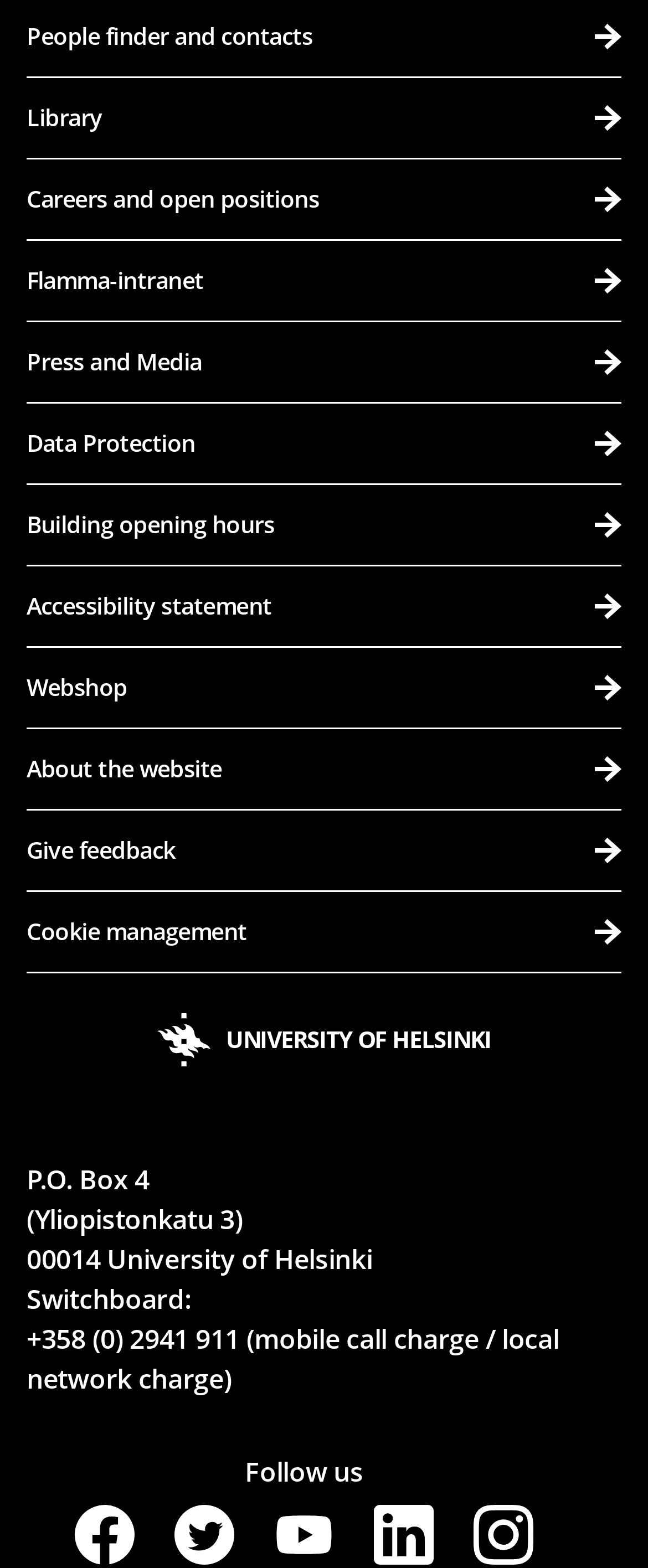Locate the bounding box coordinates of the clickable part needed for the task: "Go to the library".

[0.041, 0.05, 0.959, 0.102]